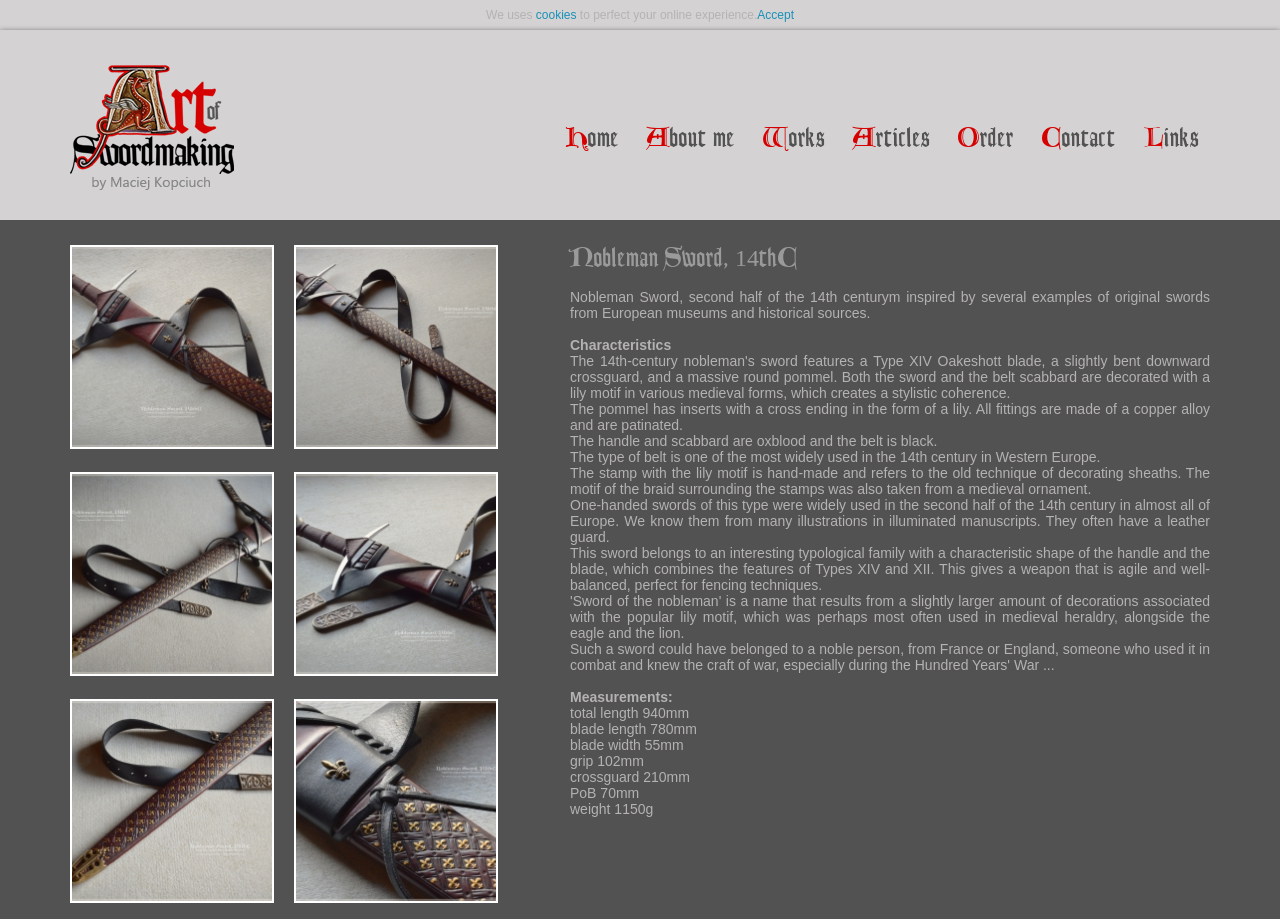Pinpoint the bounding box coordinates of the area that must be clicked to complete this instruction: "Click the 'Skip to Content' link".

None